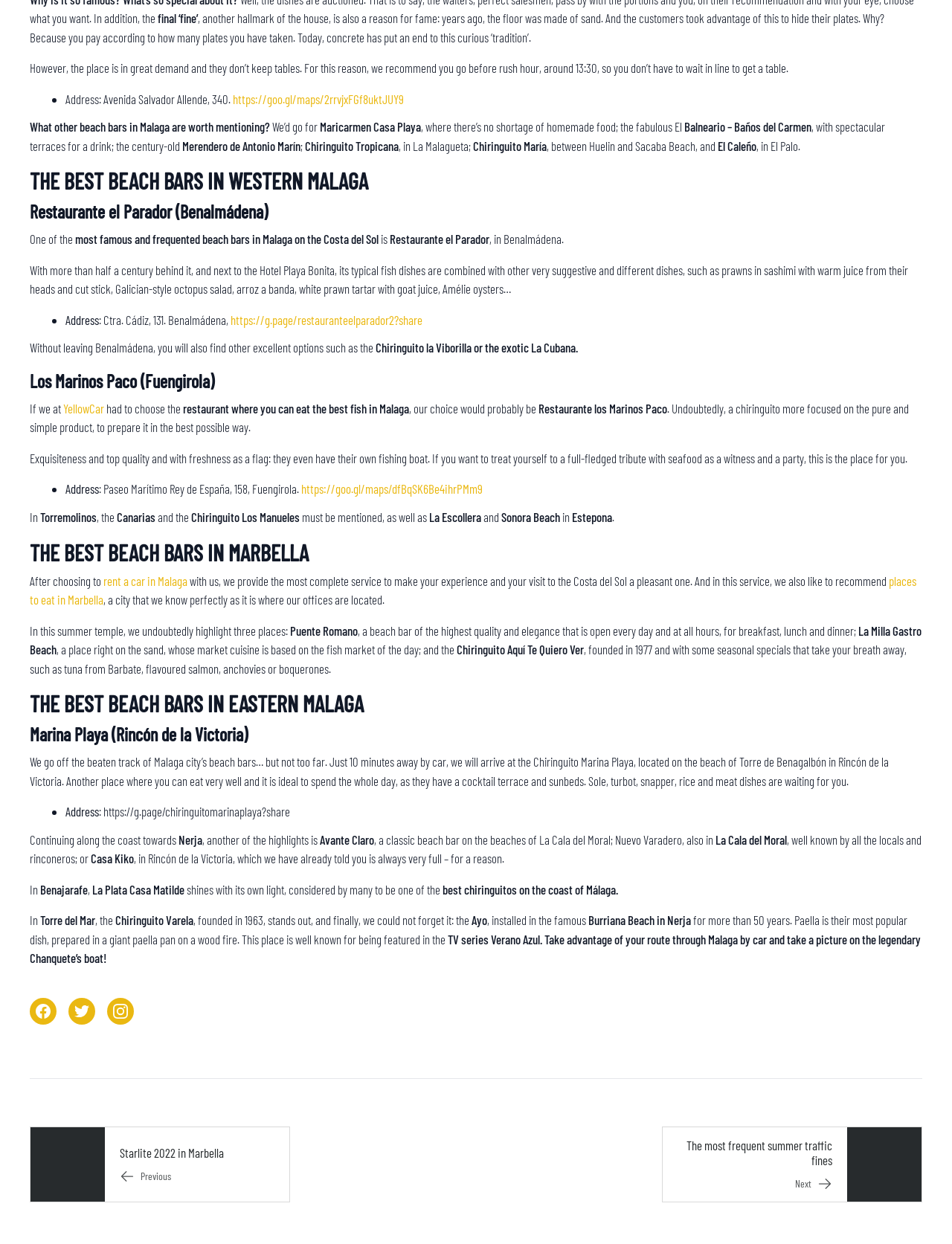How many links are there in the webpage?
Please answer using one word or phrase, based on the screenshot.

6